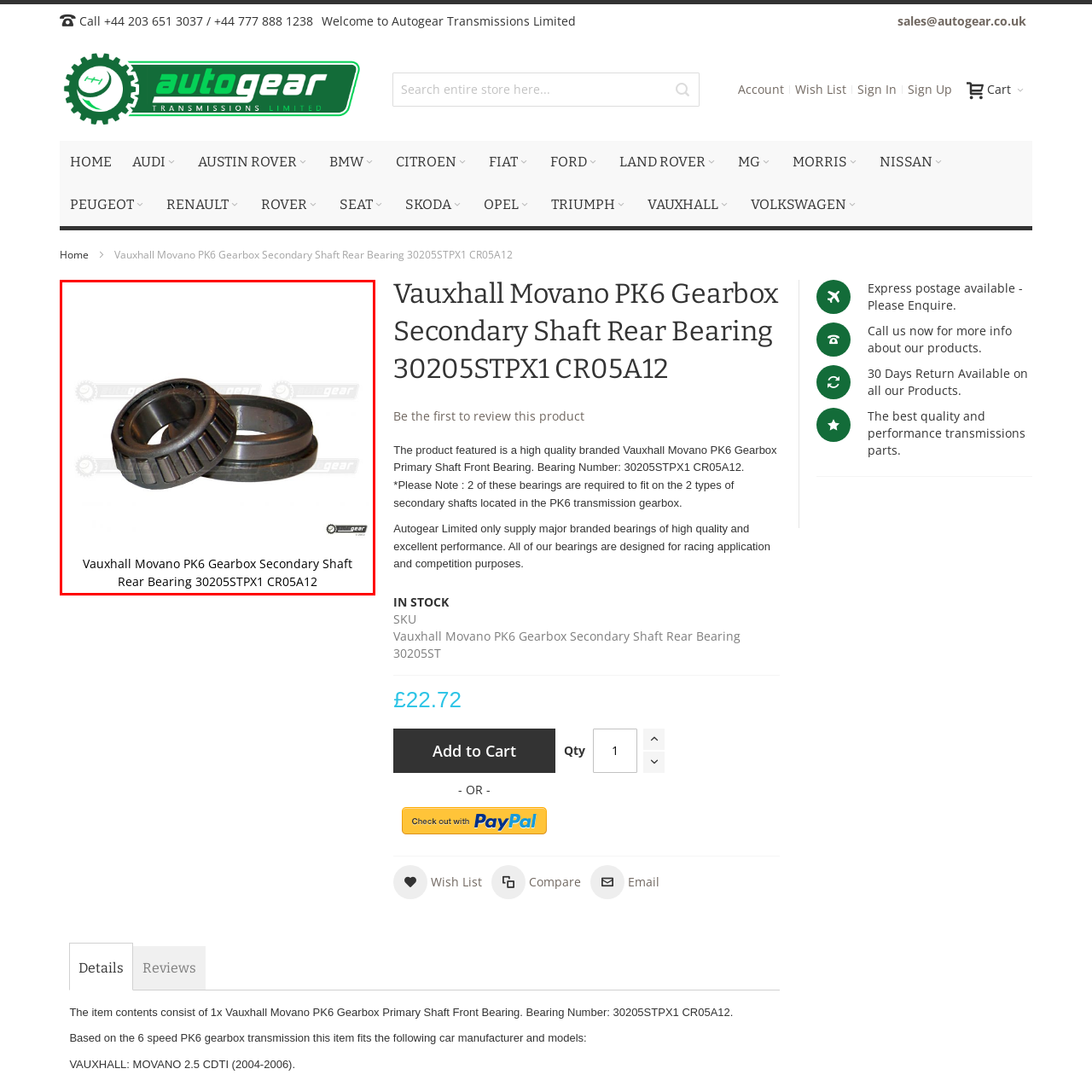Look closely at the image surrounded by the red box, What is the purpose of the bearing in the PK6 transmission gearbox? Give your answer as a single word or phrase.

Provide durability and reliable performance